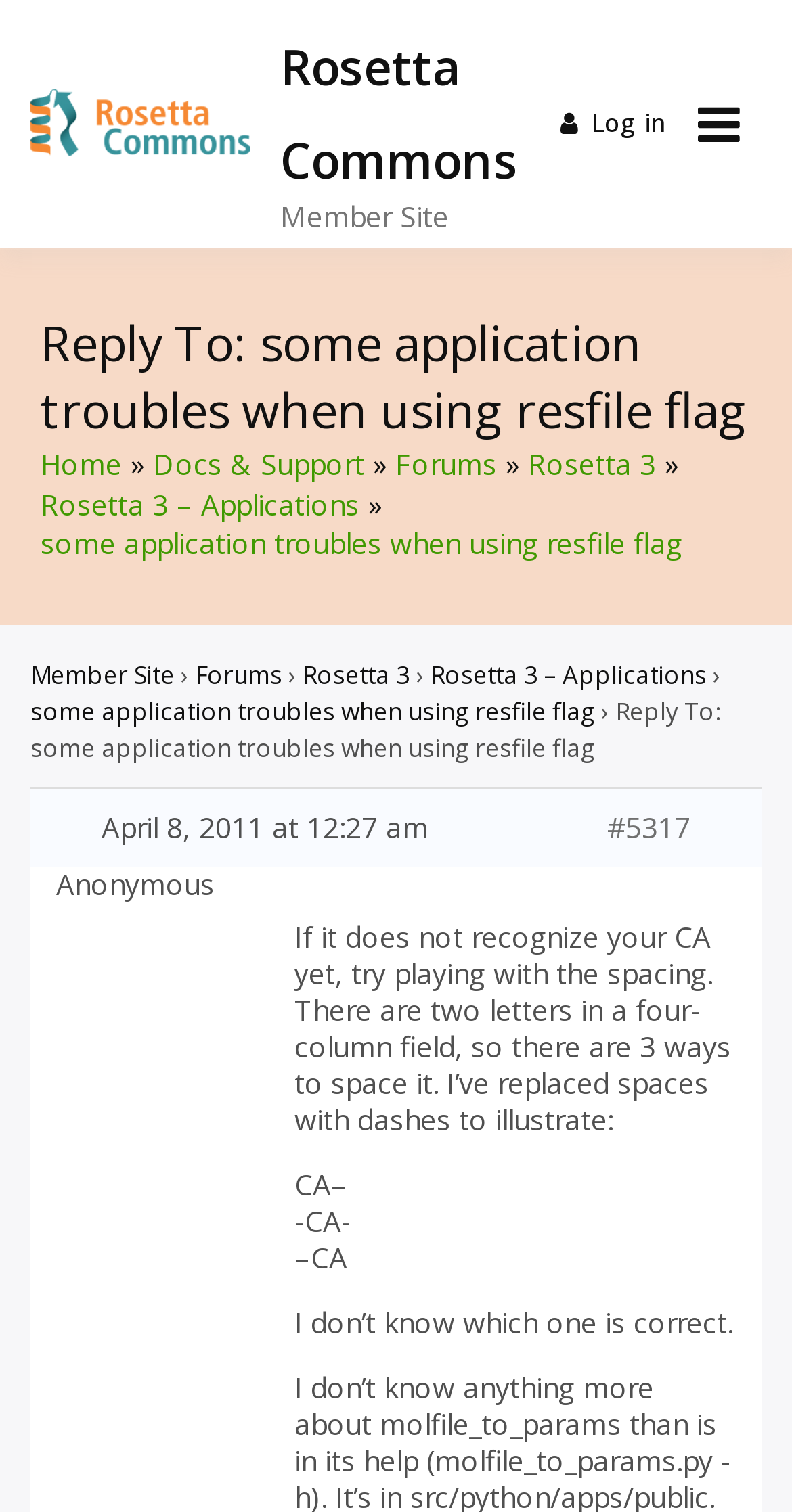How many ways to space the four-column field are mentioned in the post?
Refer to the image and give a detailed response to the question.

The post mentions that there are two letters in a four-column field, and there are 3 ways to space it, which are illustrated by replacing spaces with dashes.